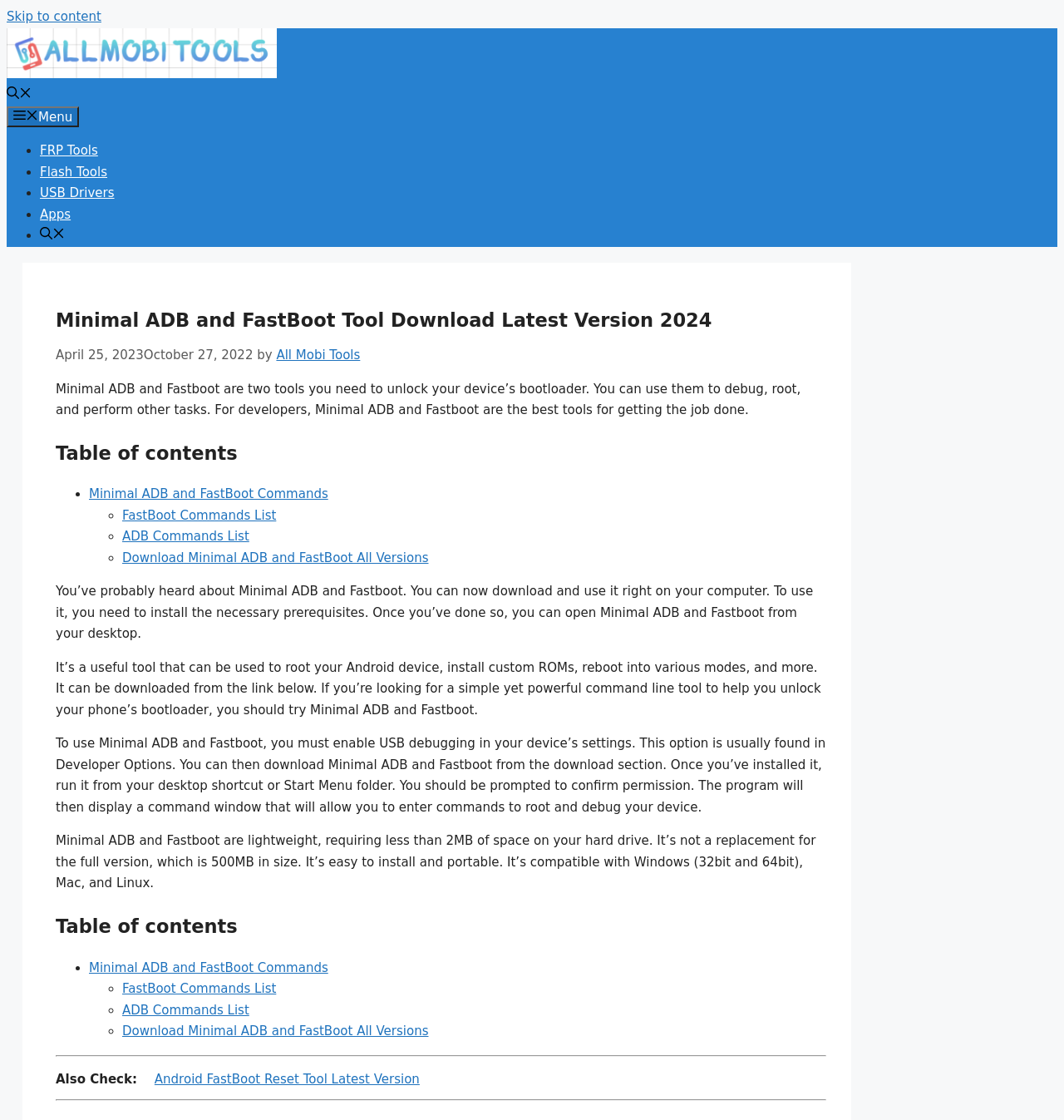Analyze the image and provide a detailed answer to the question: What is the purpose of Minimal ADB and Fastboot?

According to the webpage, Minimal ADB and Fastboot are two tools that can be used to unlock a device's bootloader, debug, root, and perform other tasks. This is stated in the introductory paragraph of the webpage.